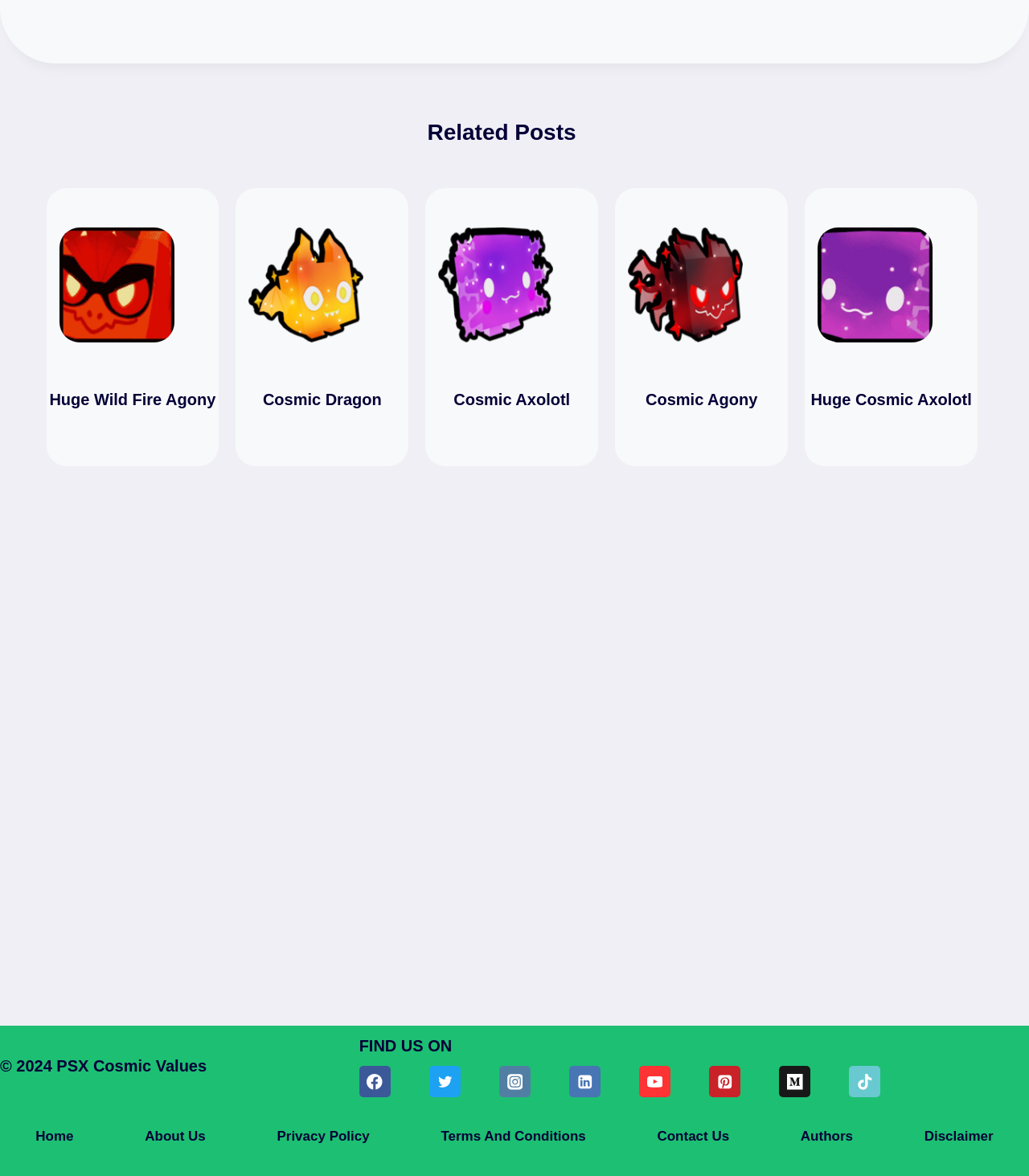Please find the bounding box coordinates of the element that must be clicked to perform the given instruction: "Read the 'Cosmic Axolotl' article". The coordinates should be four float numbers from 0 to 1, i.e., [left, top, right, bottom].

[0.414, 0.33, 0.581, 0.35]